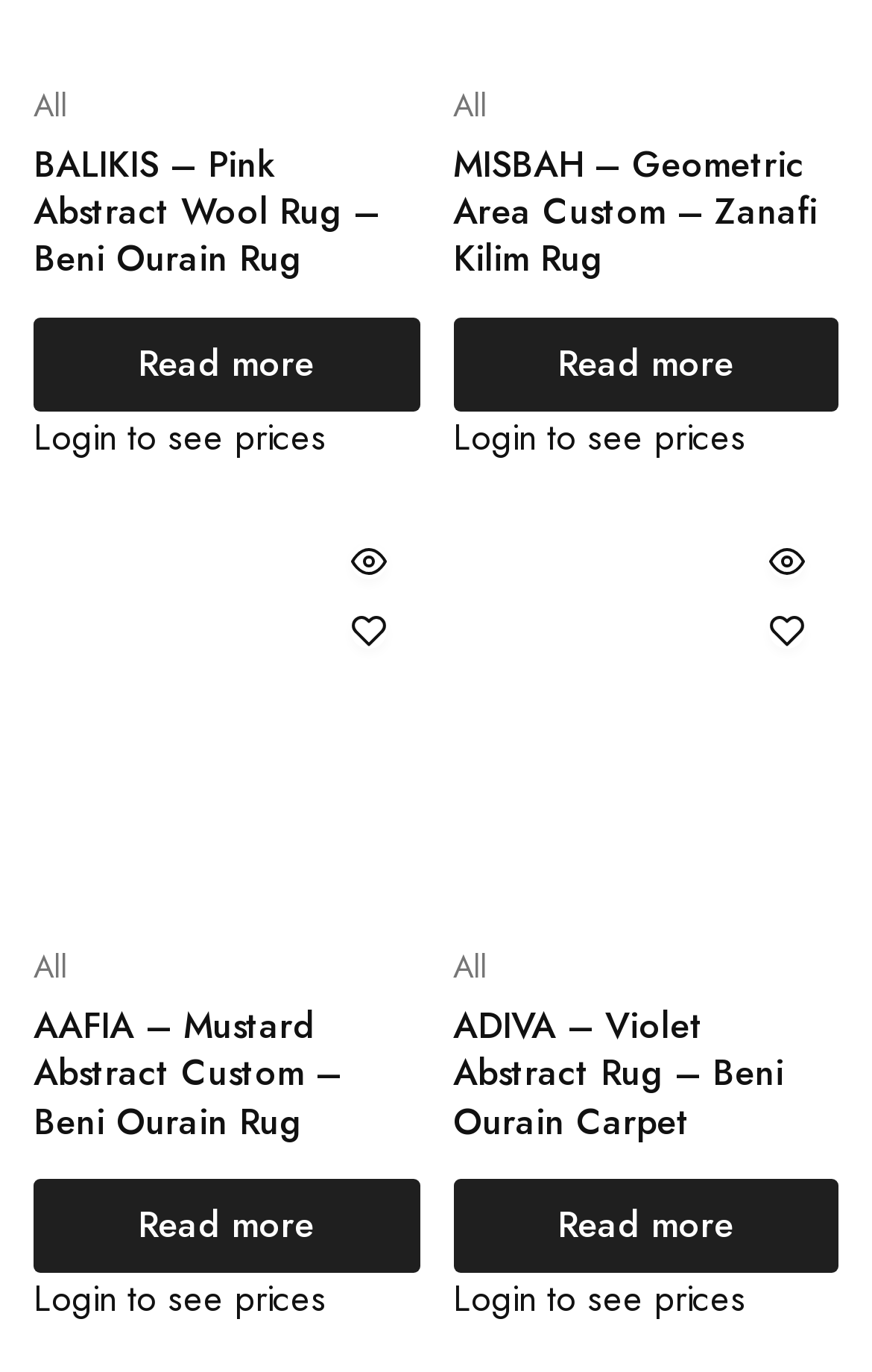What is the name of the first rug?
Answer with a single word or phrase by referring to the visual content.

BALIKIS